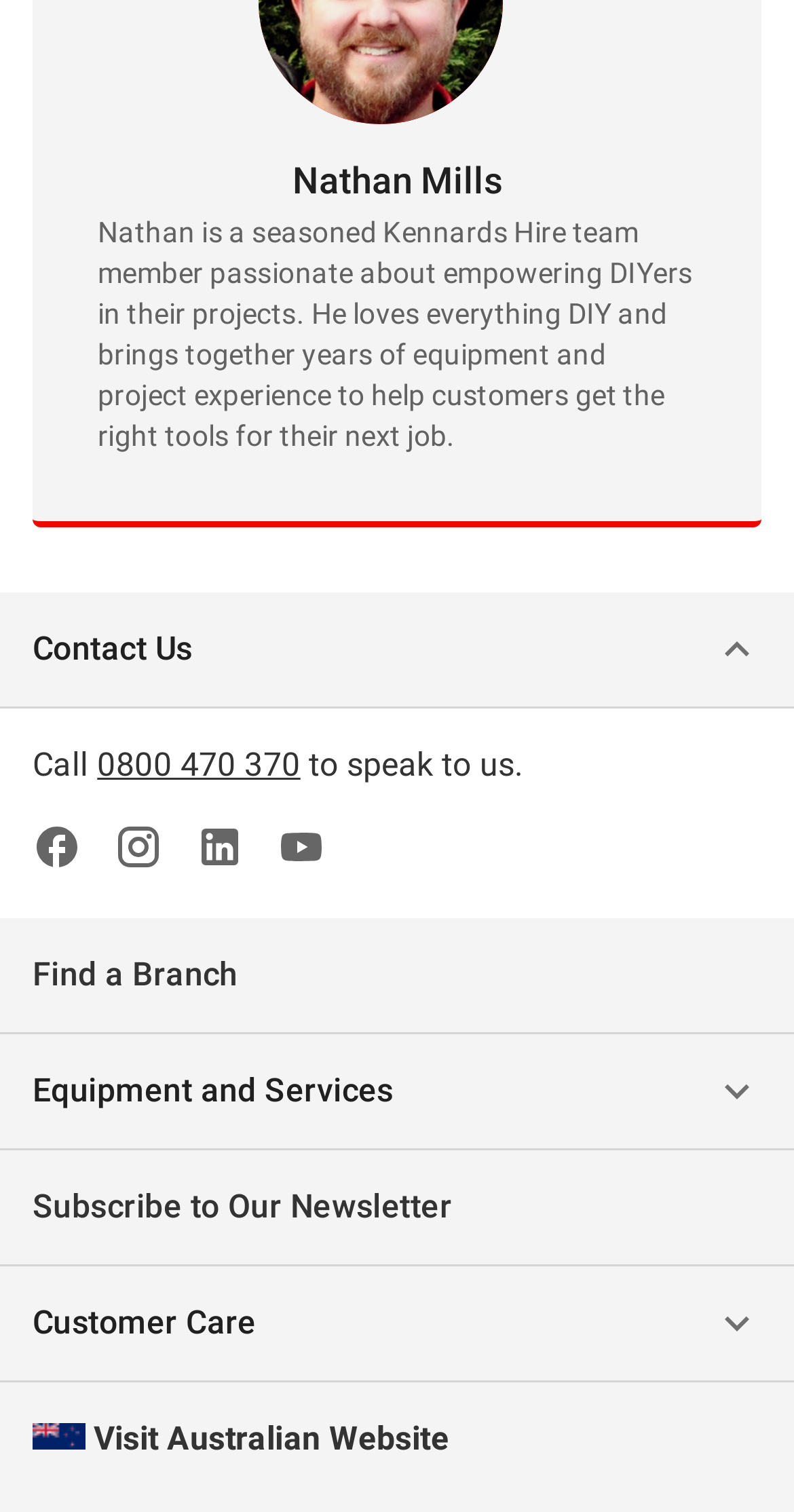Locate the bounding box coordinates of the item that should be clicked to fulfill the instruction: "Get equipment and services".

[0.0, 0.685, 1.0, 0.761]